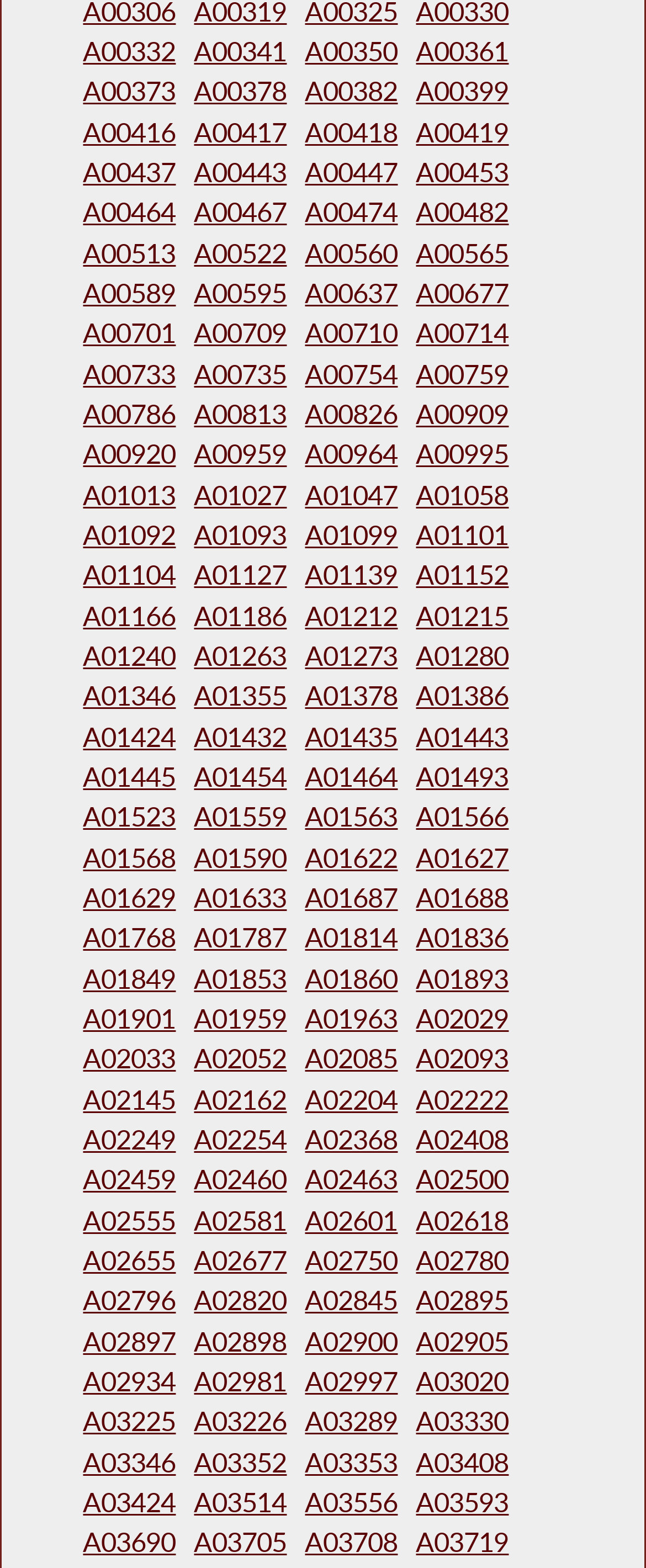Provide a short answer using a single word or phrase for the following question: 
How many links are on this webpage?

50